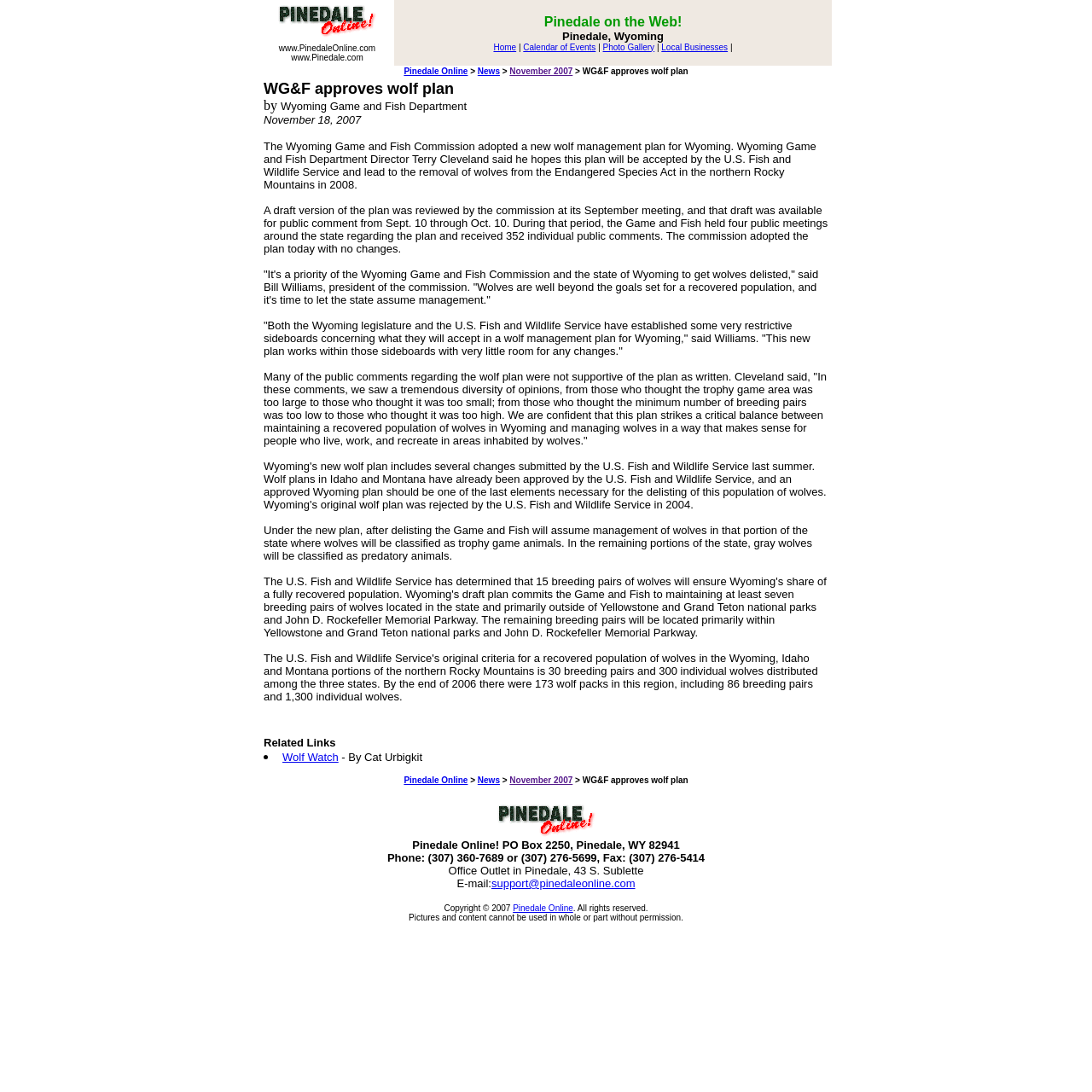Identify the bounding box coordinates of the part that should be clicked to carry out this instruction: "click on Pinedale Online!".

[0.253, 0.025, 0.346, 0.038]